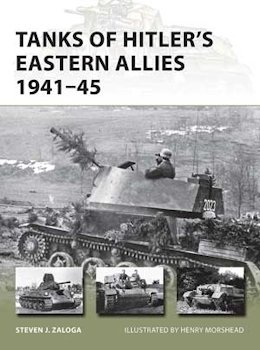Create an elaborate description of the image, covering every aspect.

The image showcases the cover of the book "Tanks of Hitler's Eastern Allies 1941-45," authored by Steven J. Zaloga and illustrated by Henry Morshead. The cover features a black and white photograph of a military tank with soldiers, highlighting the historical context of the Eastern Front during World War II. Below the main image, three tanks are depicted, providing a visual representation of the vehicles discussed in the text. The book focuses on the armored forces and their role among Hitler's allies, offering insights into the tank technology and strategies employed during this pivotal period in history.